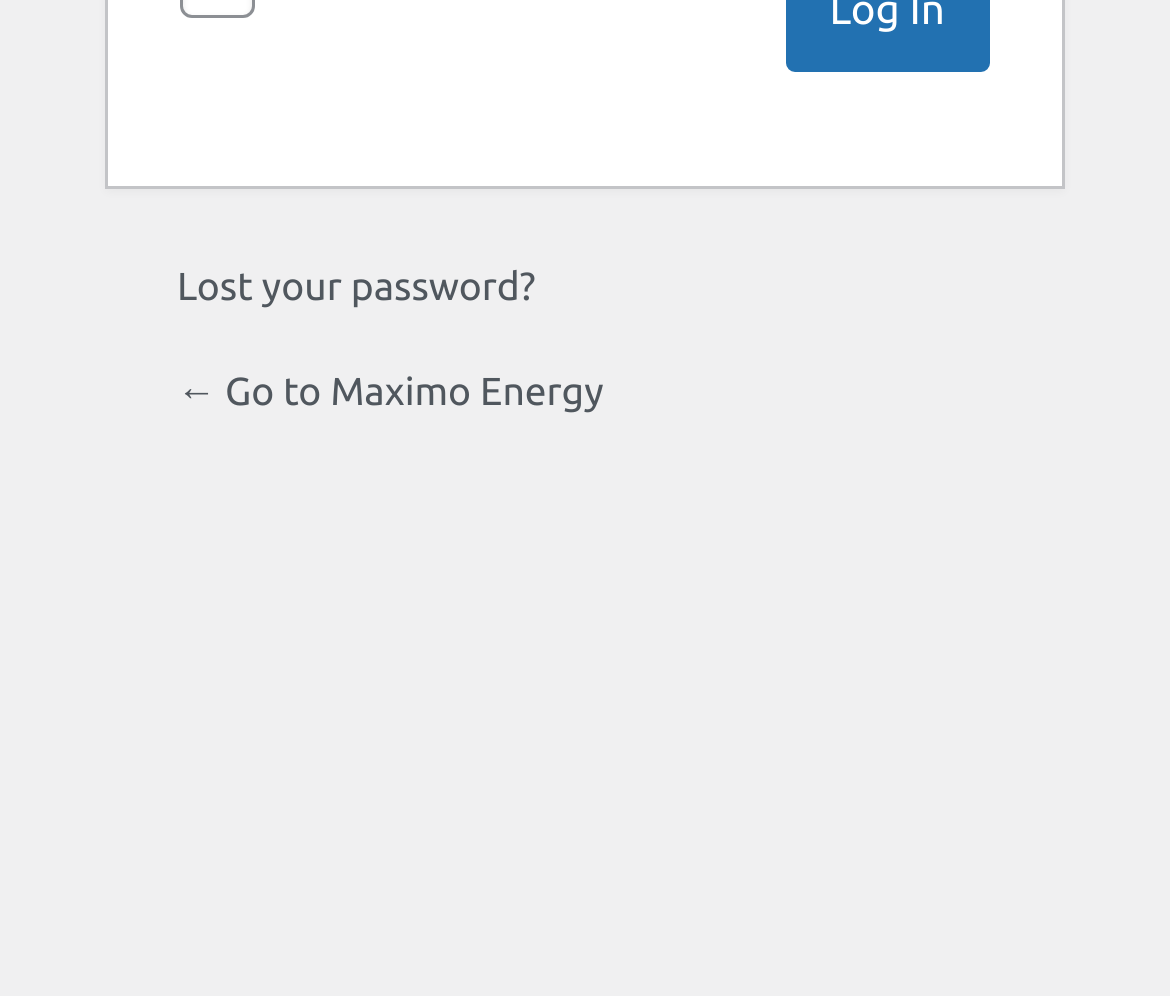Given the webpage screenshot and the description, determine the bounding box coordinates (top-left x, top-left y, bottom-right x, bottom-right y) that define the location of the UI element matching this description: Lost your password?

[0.151, 0.267, 0.458, 0.309]